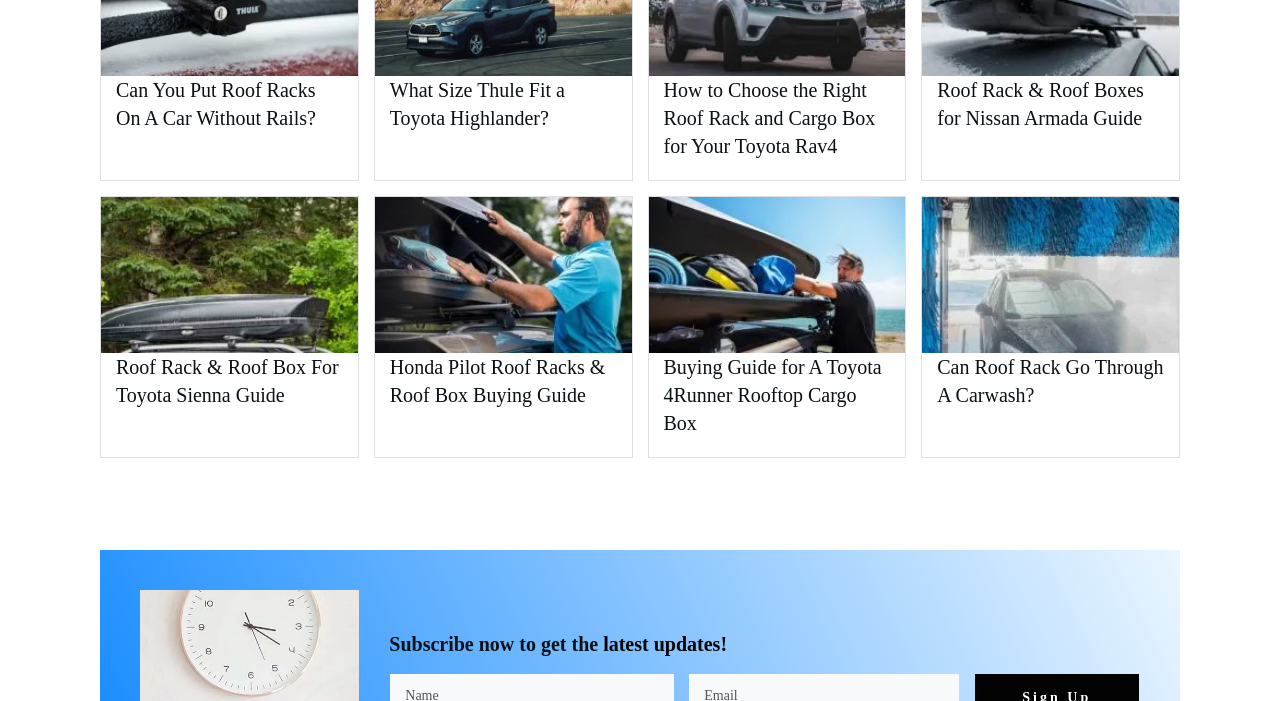Can you find the bounding box coordinates for the element to click on to achieve the instruction: "Learn about buying a rooftop cargo box for Toyota 4Runner"?

[0.518, 0.508, 0.689, 0.619]